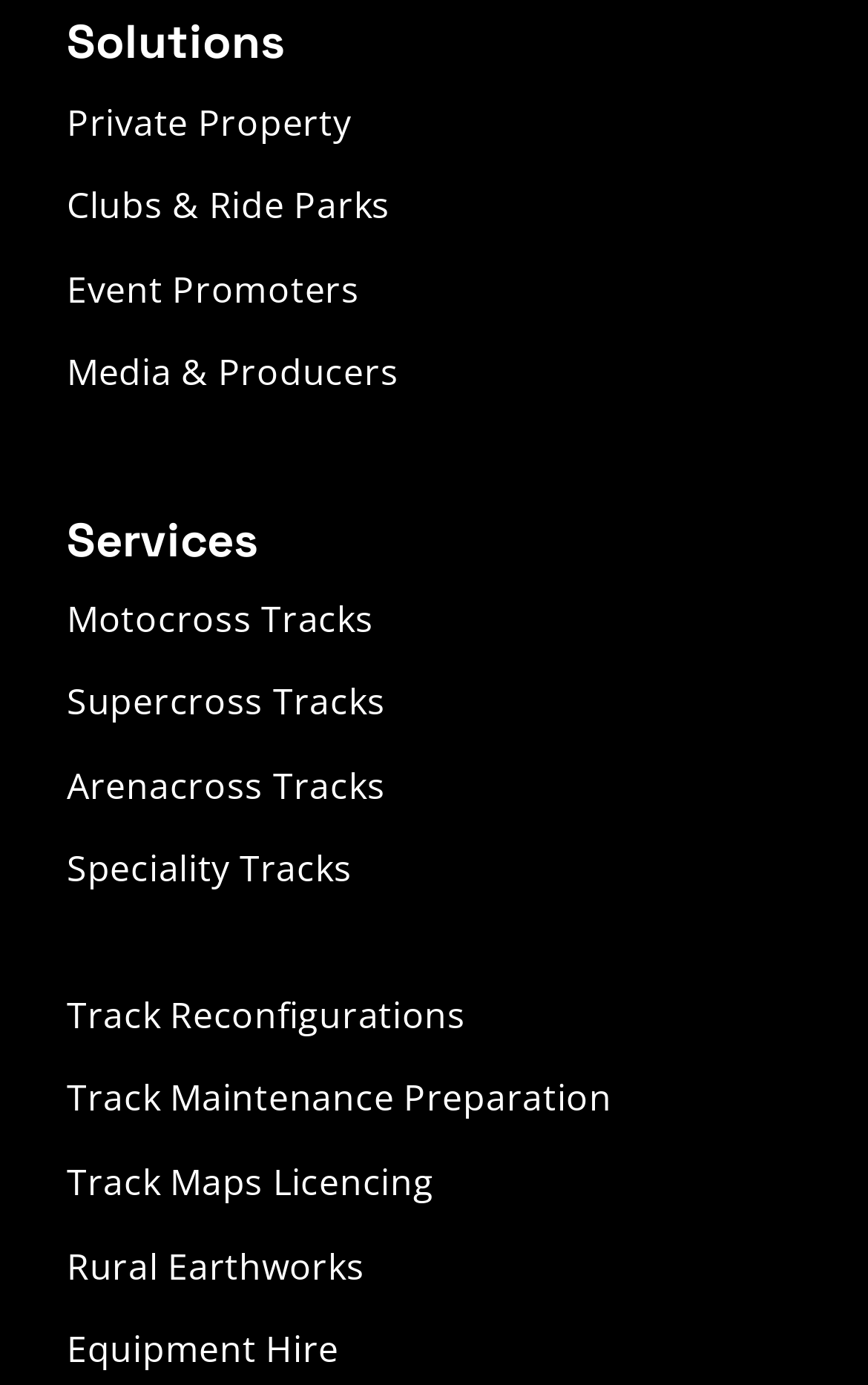Find and provide the bounding box coordinates for the UI element described with: "Supercross Tracks".

[0.077, 0.486, 0.923, 0.533]